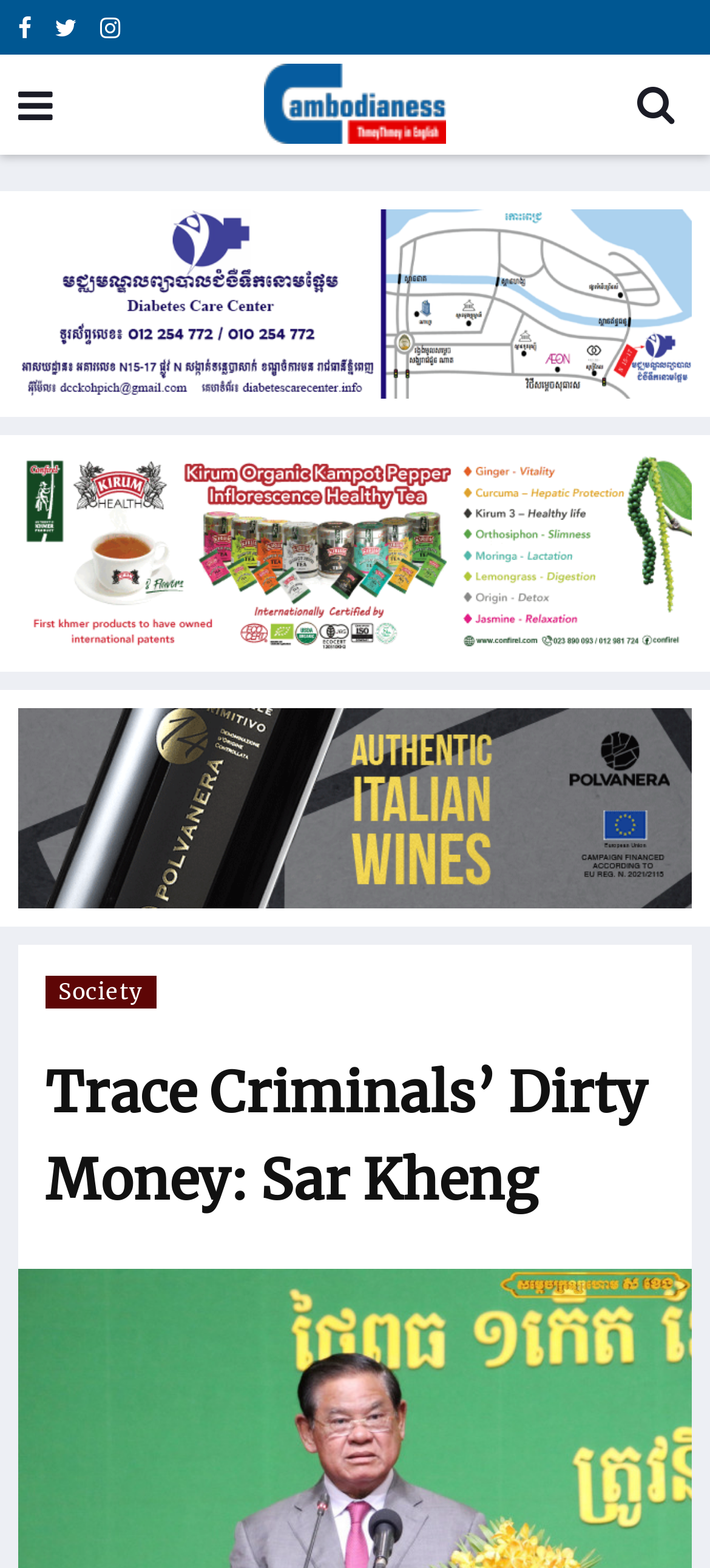Determine the bounding box for the described HTML element: "LinkedIn". Ensure the coordinates are four float numbers between 0 and 1 in the format [left, top, right, bottom].

None